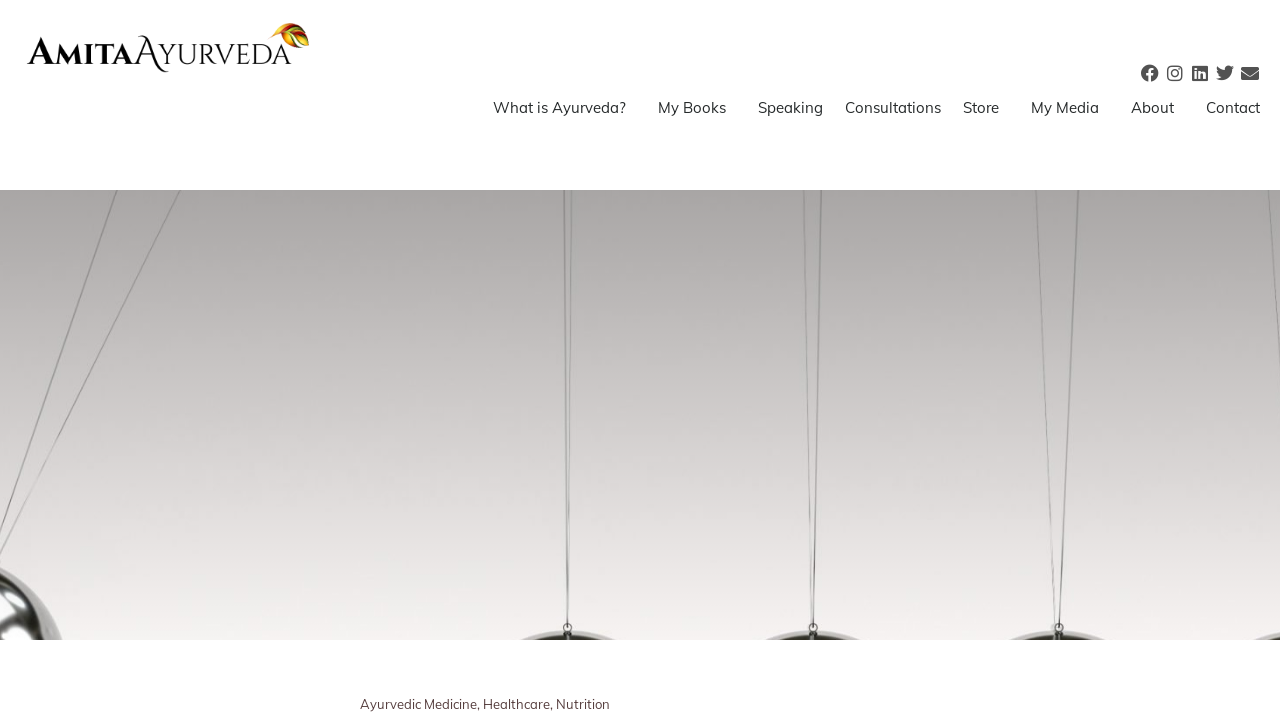Answer in one word or a short phrase: 
What is the last item in the footer menu?

Nutrition